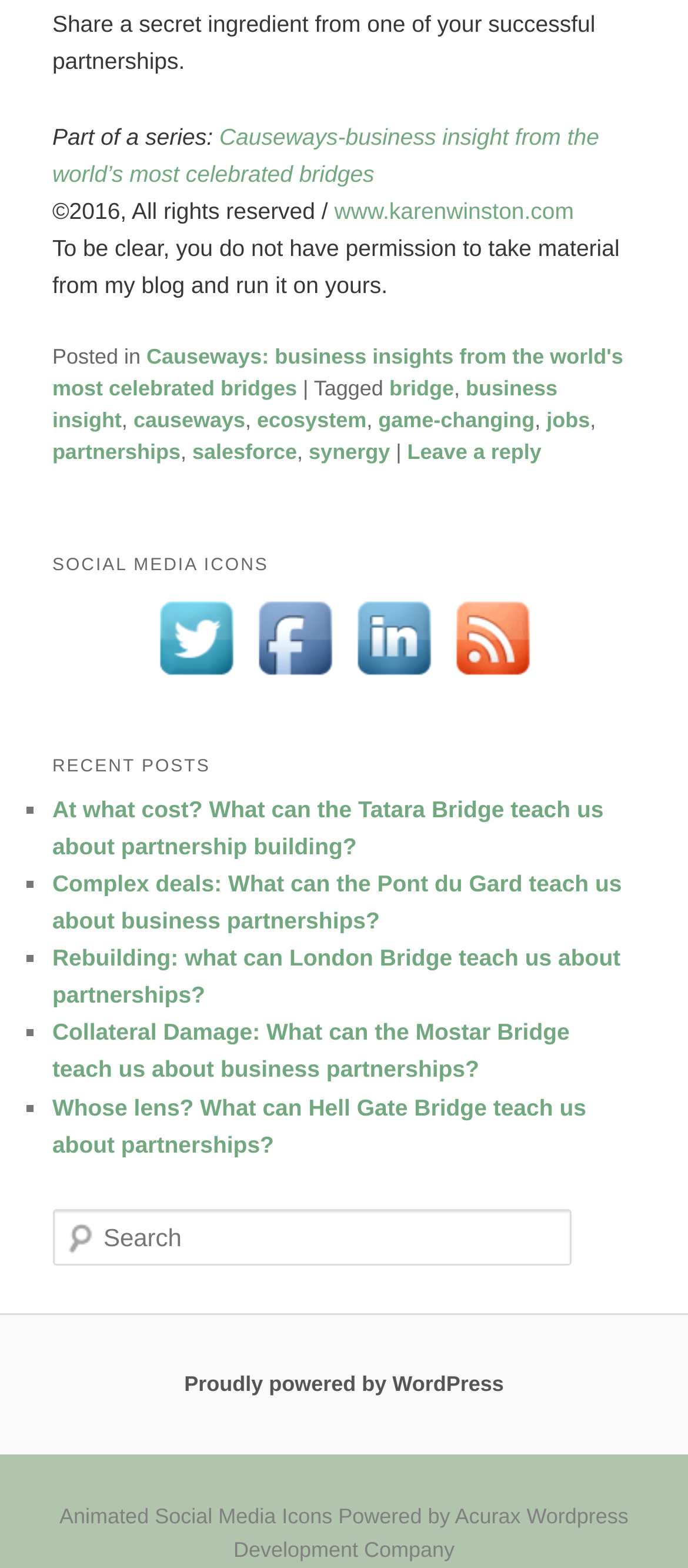Determine the bounding box of the UI element mentioned here: "parent_node: Search name="s" placeholder="Search"". The coordinates must be in the format [left, top, right, bottom] with values ranging from 0 to 1.

[0.076, 0.771, 0.832, 0.807]